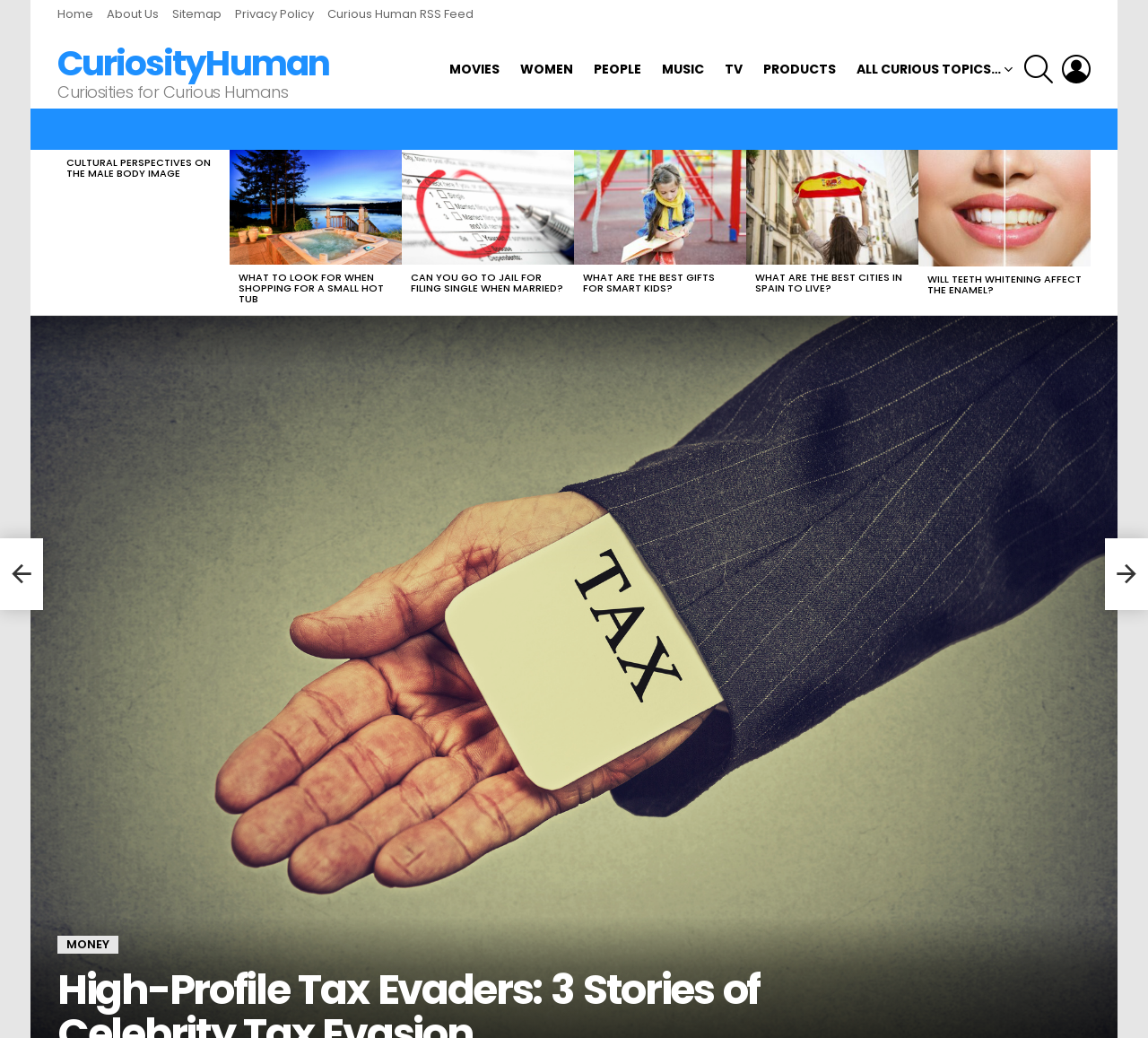Using the given element description, provide the bounding box coordinates (top-left x, top-left y, bottom-right x, bottom-right y) for the corresponding UI element in the screenshot: About Us

[0.093, 0.0, 0.138, 0.028]